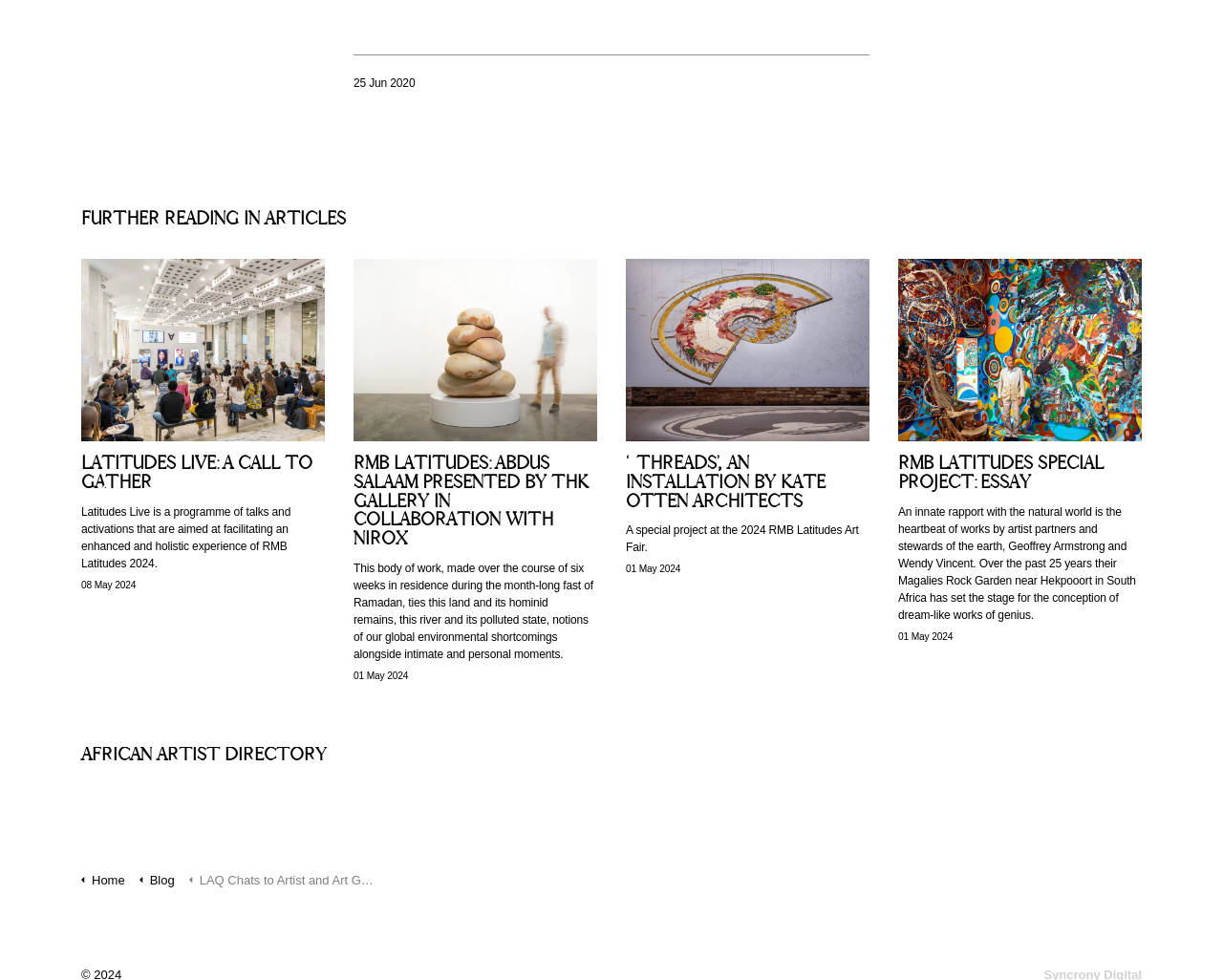Can you provide the bounding box coordinates for the element that should be clicked to implement the instruction: "View 'RMB LATITUDES: ABDUS SALAAM PRESENTED BY THK GALLERY IN COLLABORATION WITH NIROX'"?

[0.289, 0.264, 0.488, 0.676]